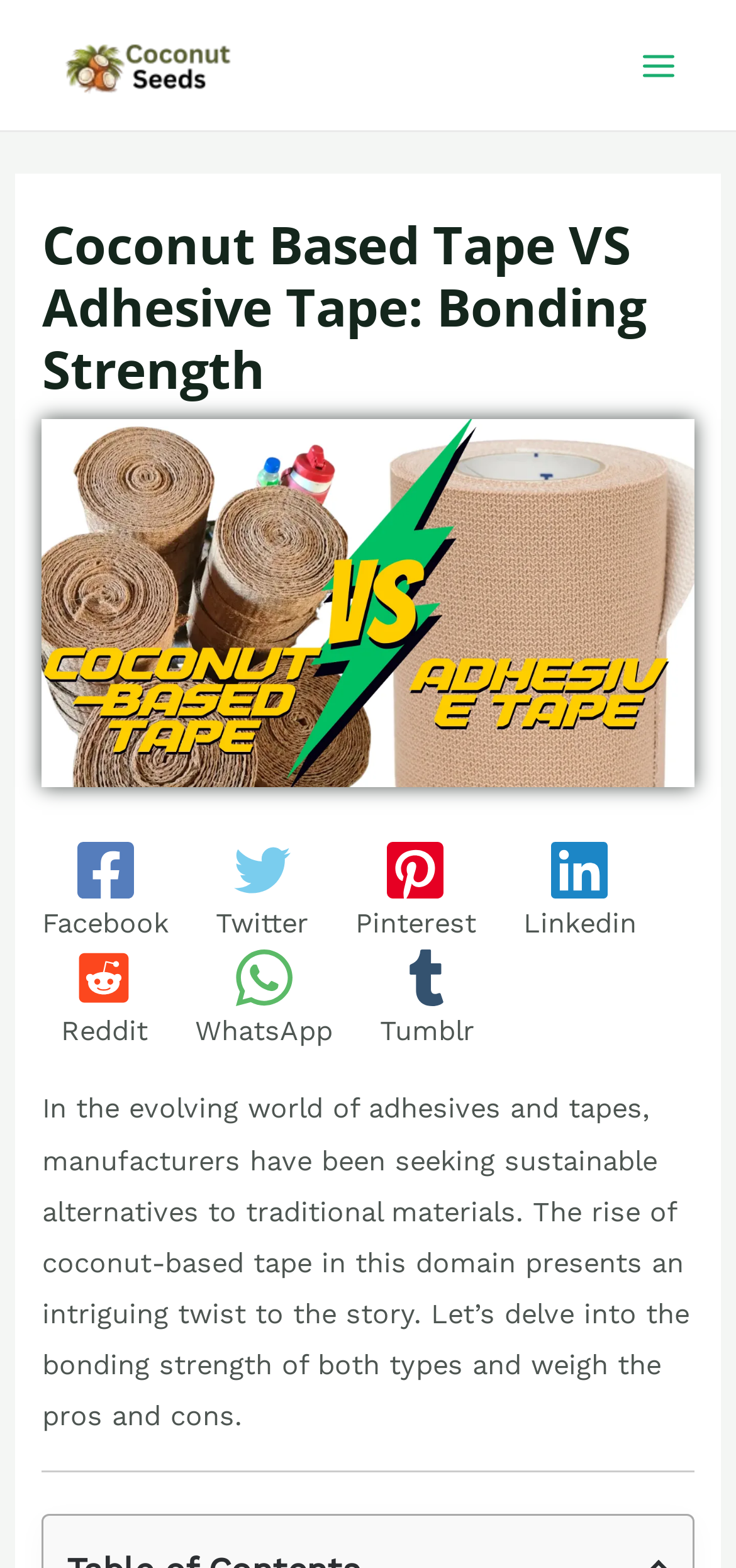Is there a button on the webpage?
Provide an in-depth answer to the question, covering all aspects.

I found a button on the top-right corner of the webpage, which is not expanded, and its purpose is not explicitly stated, but it might be used for navigation or menu purposes.